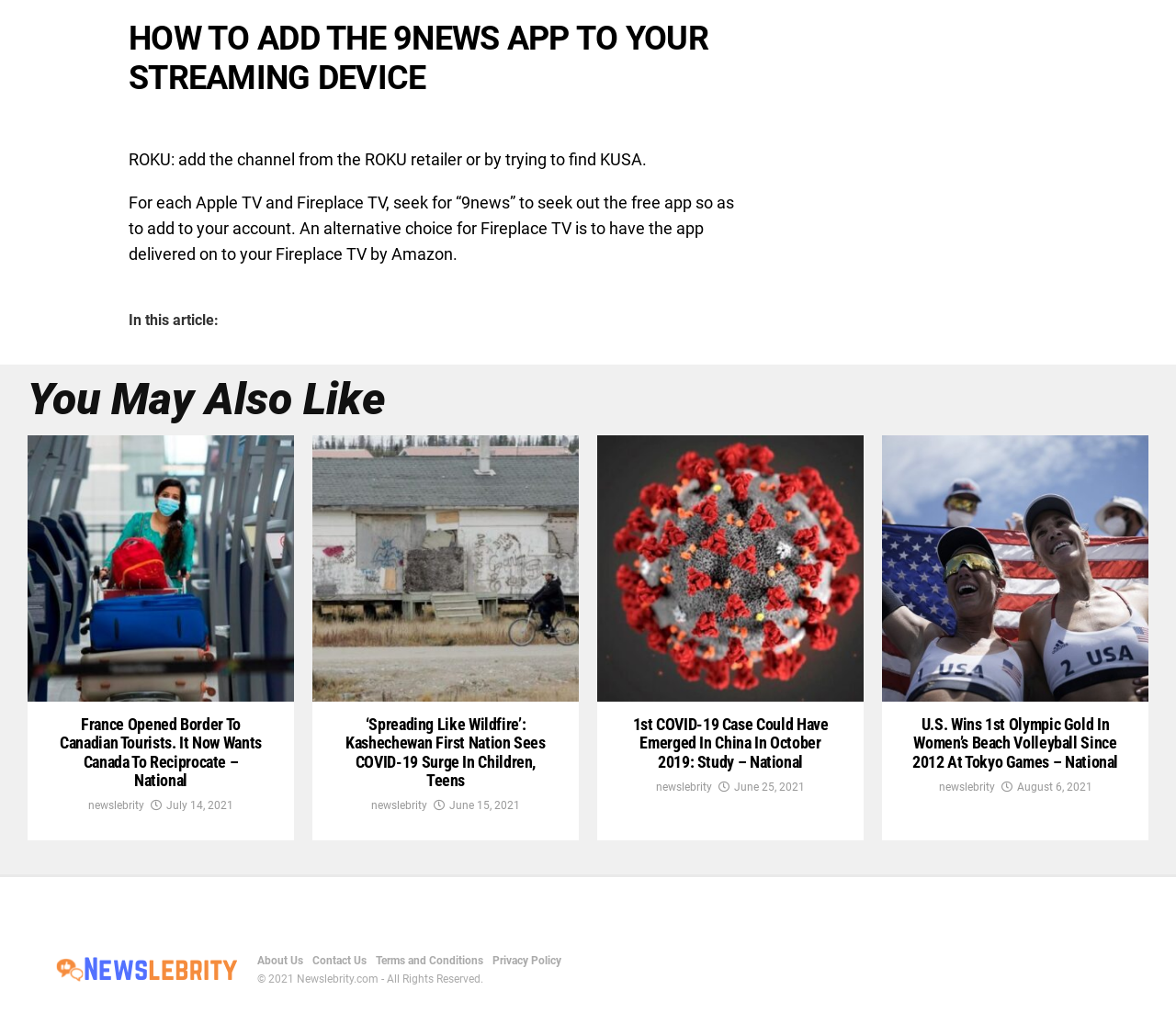What is the date of the article about COVID-19 in Kashechewan First Nation?
Based on the image, answer the question with as much detail as possible.

I found a static text element with the date 'June 15, 2021' near the link '‘Spreading Like Wildfire’: Kashechewan First Nation Sees COVID-19 Surge In Children, Teens', which suggests that this is the date of the article.